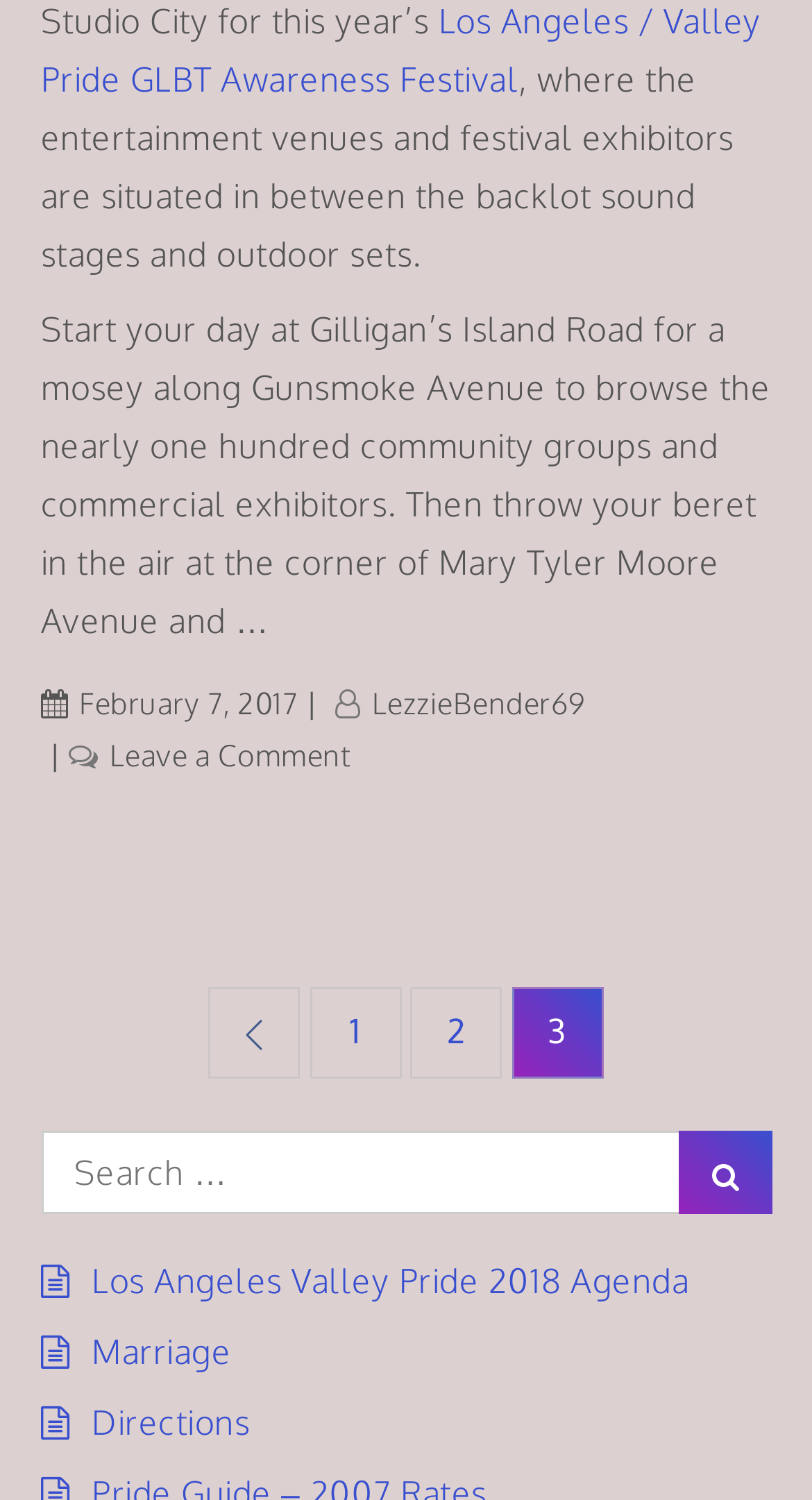Reply to the question with a single word or phrase:
What is the date mentioned in the post?

February 7, 2017